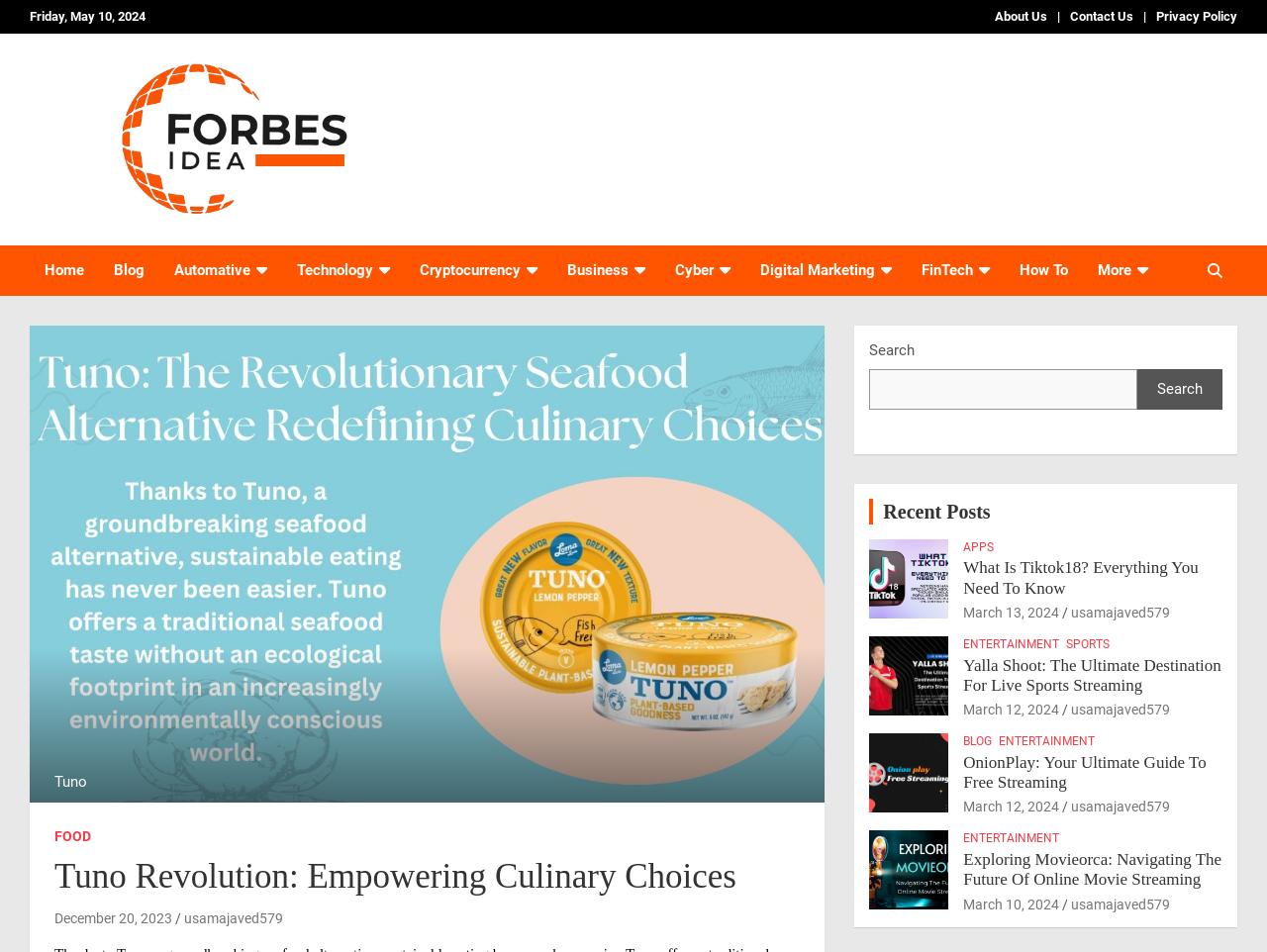Show the bounding box coordinates of the region that should be clicked to follow the instruction: "Read about Tuno Revolution."

[0.043, 0.897, 0.632, 0.945]